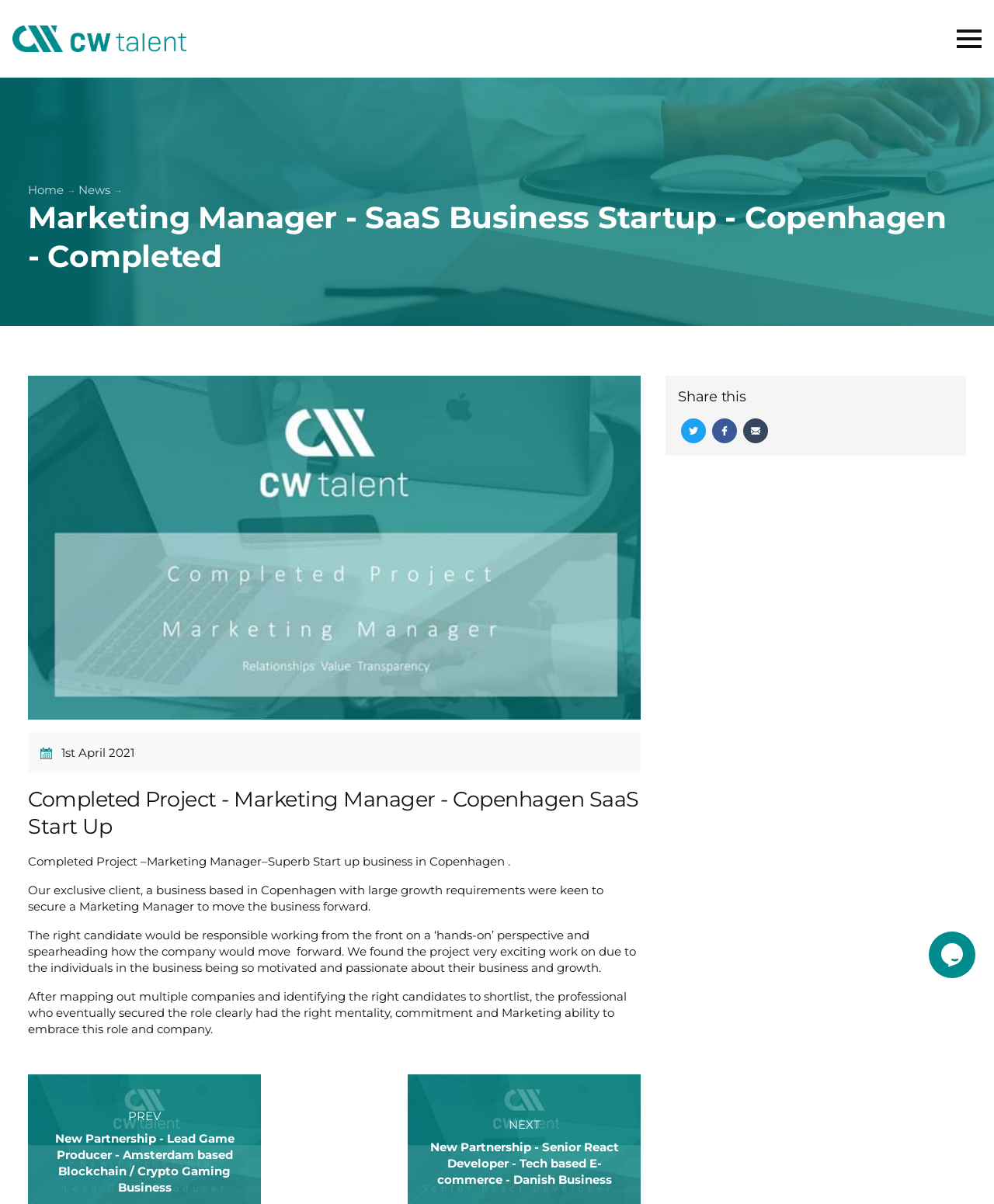Find and indicate the bounding box coordinates of the region you should select to follow the given instruction: "Share on Twitter".

[0.685, 0.348, 0.71, 0.368]